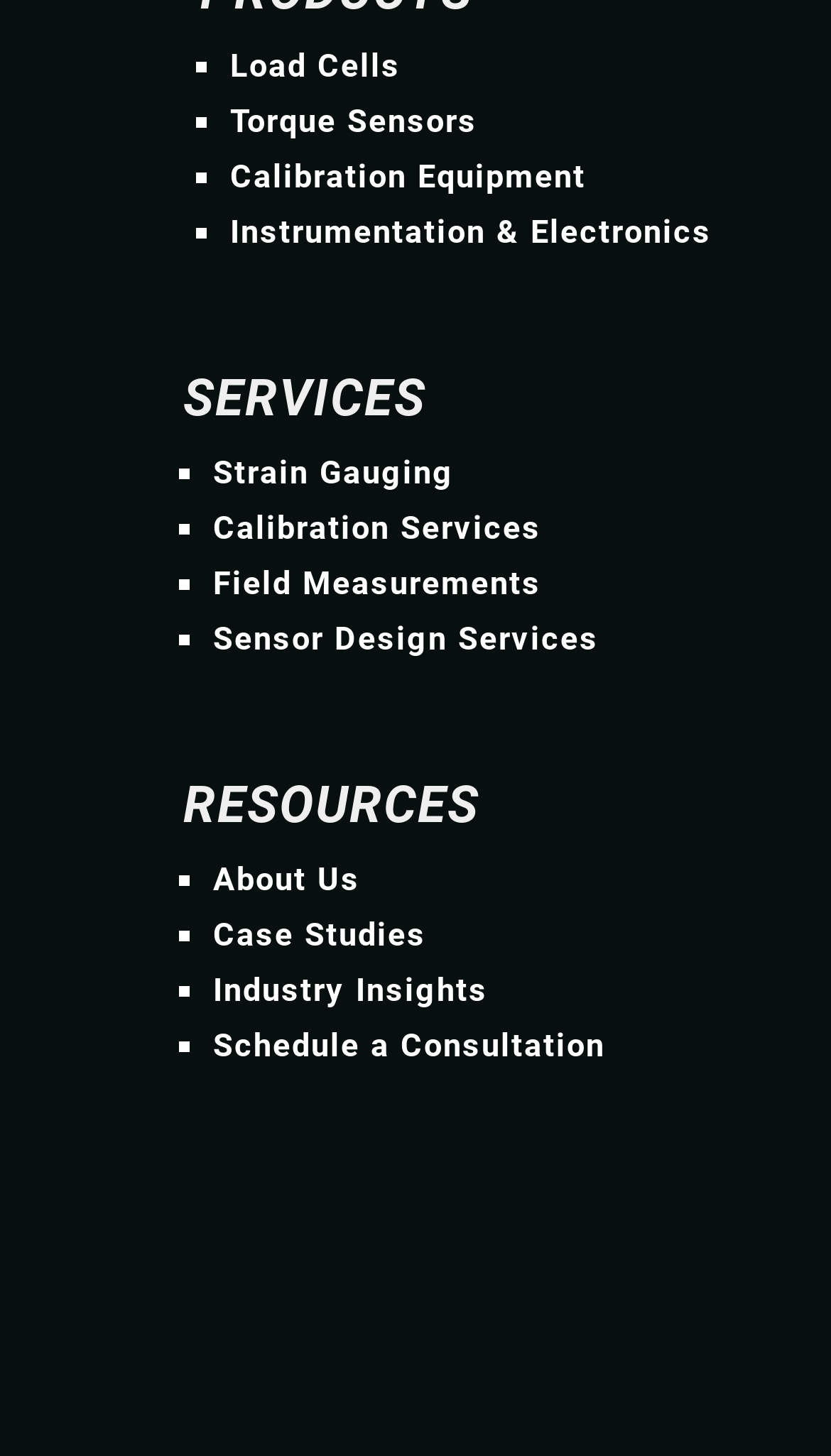What is the certification mentioned on the webpage?
Look at the image and respond with a one-word or short-phrase answer.

ISO 9001:2015 and ISO/IEC 17025:2017